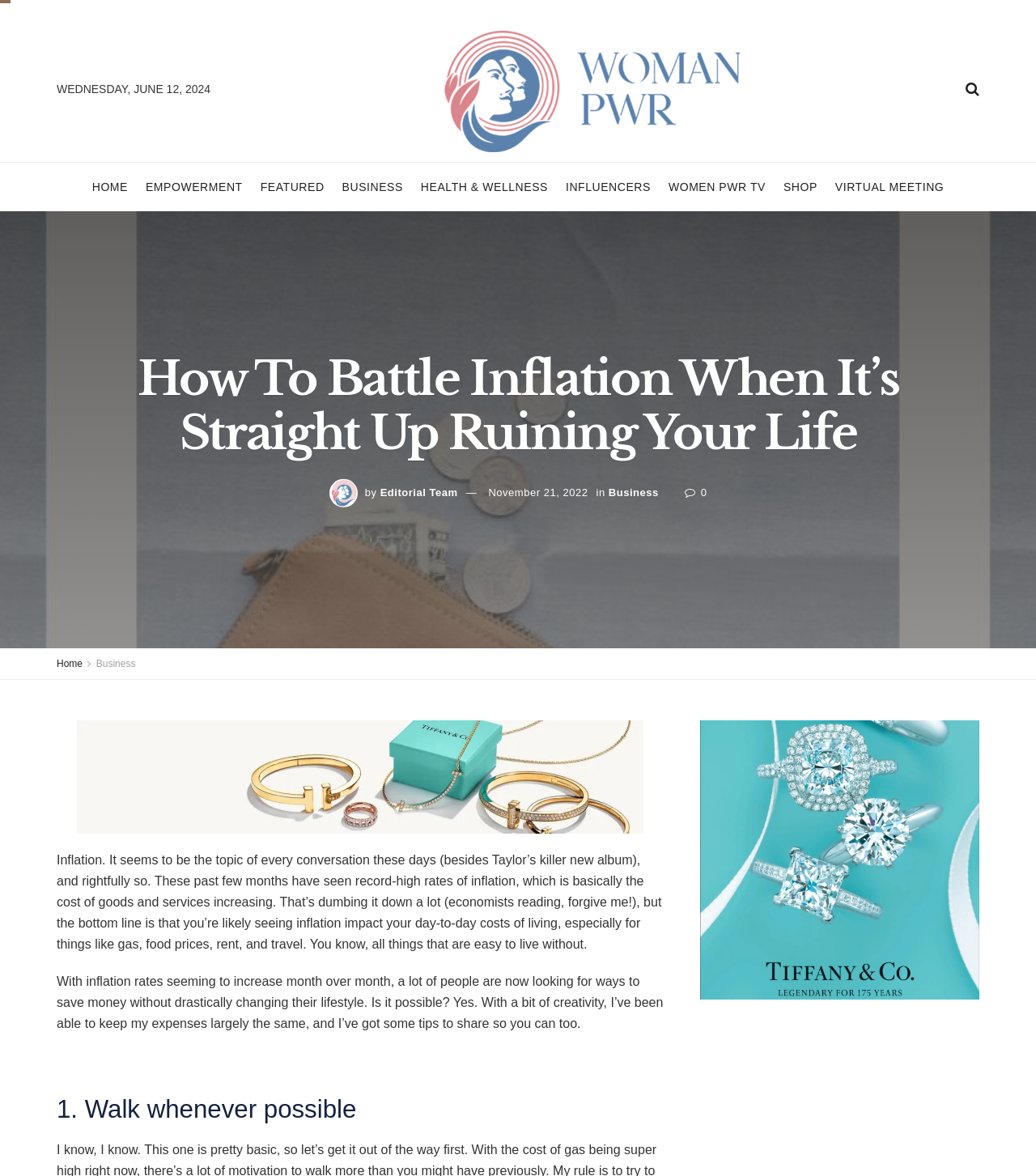Given the element description Women PWR TV, predict the bounding box coordinates for the UI element in the webpage screenshot. The format should be (top-left x, top-left y, bottom-right x, bottom-right y), and the values should be between 0 and 1.

[0.645, 0.138, 0.739, 0.18]